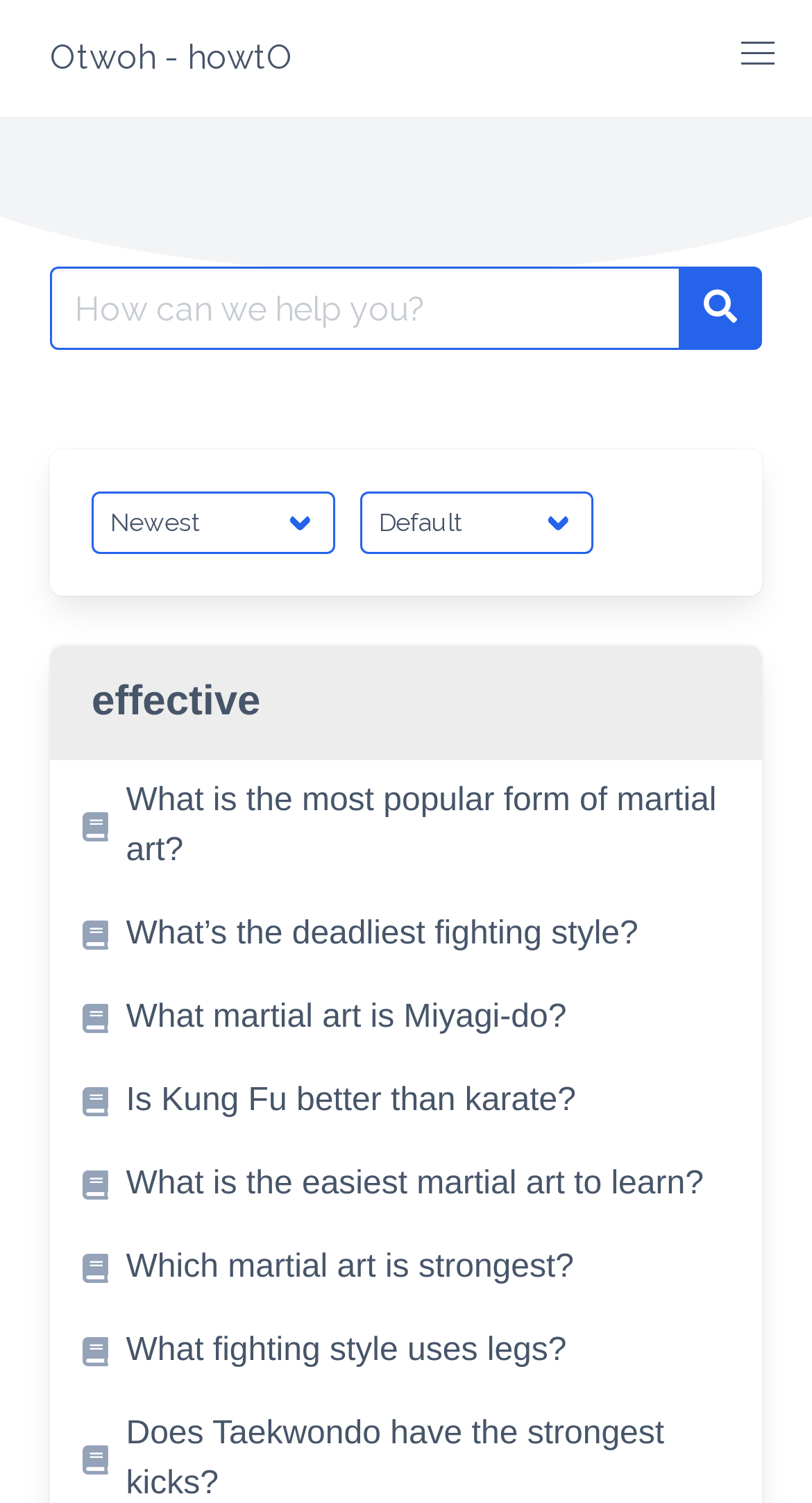Could you locate the bounding box coordinates for the section that should be clicked to accomplish this task: "Click on the question about the deadliest fighting style".

[0.062, 0.594, 0.938, 0.65]